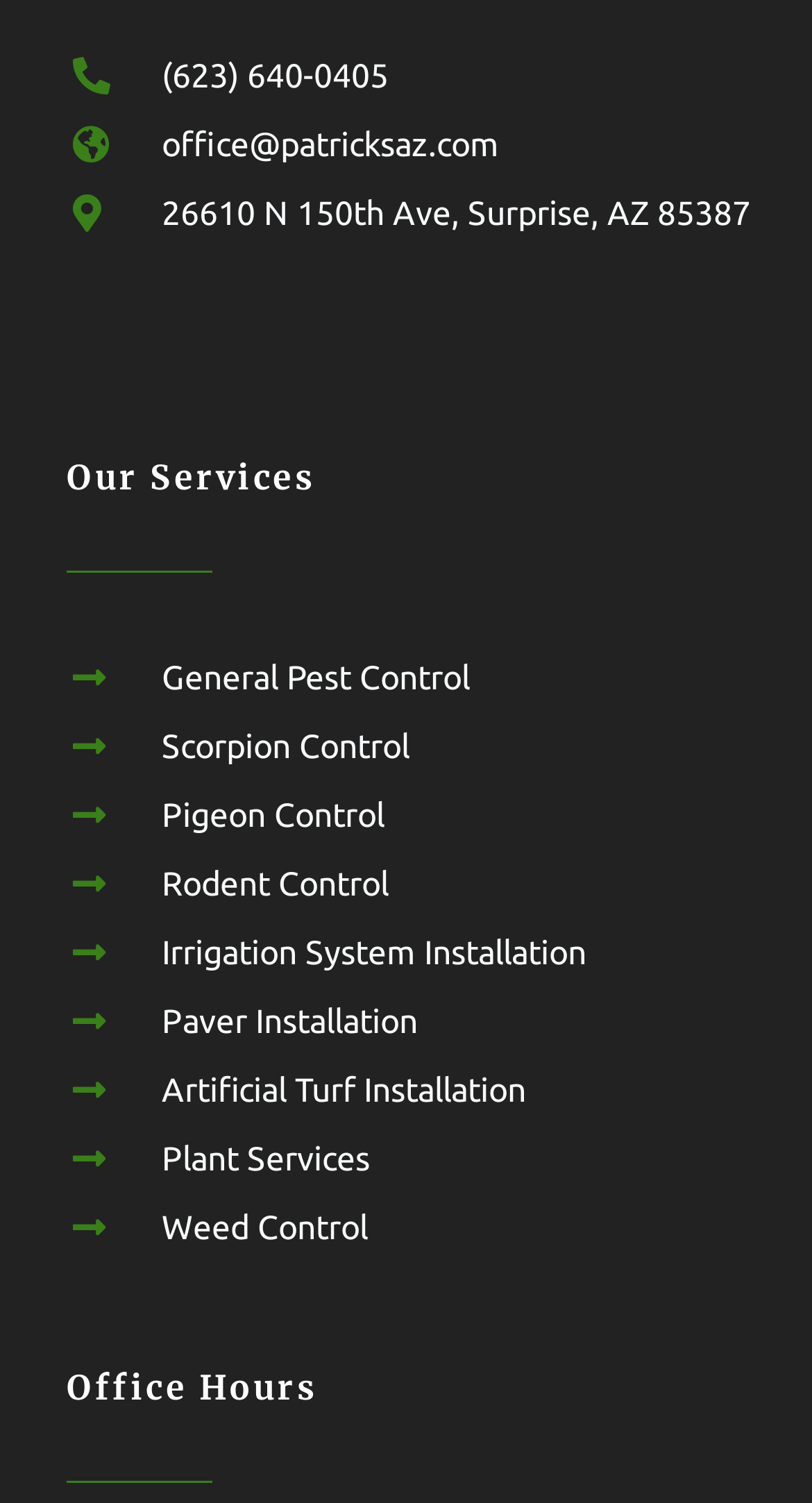Find the bounding box coordinates of the area that needs to be clicked in order to achieve the following instruction: "Get directions to the office location". The coordinates should be specified as four float numbers between 0 and 1, i.e., [left, top, right, bottom].

[0.09, 0.124, 0.967, 0.157]